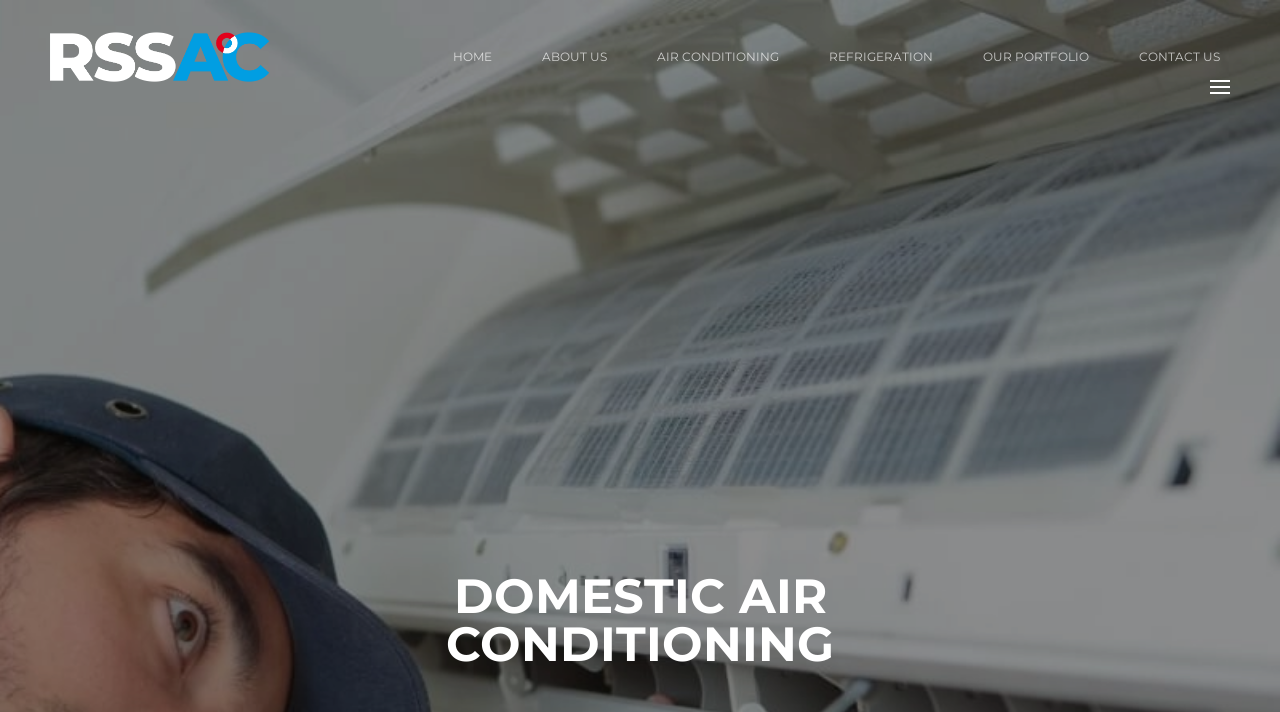Is there an image on the webpage?
Give a one-word or short-phrase answer derived from the screenshot.

Yes